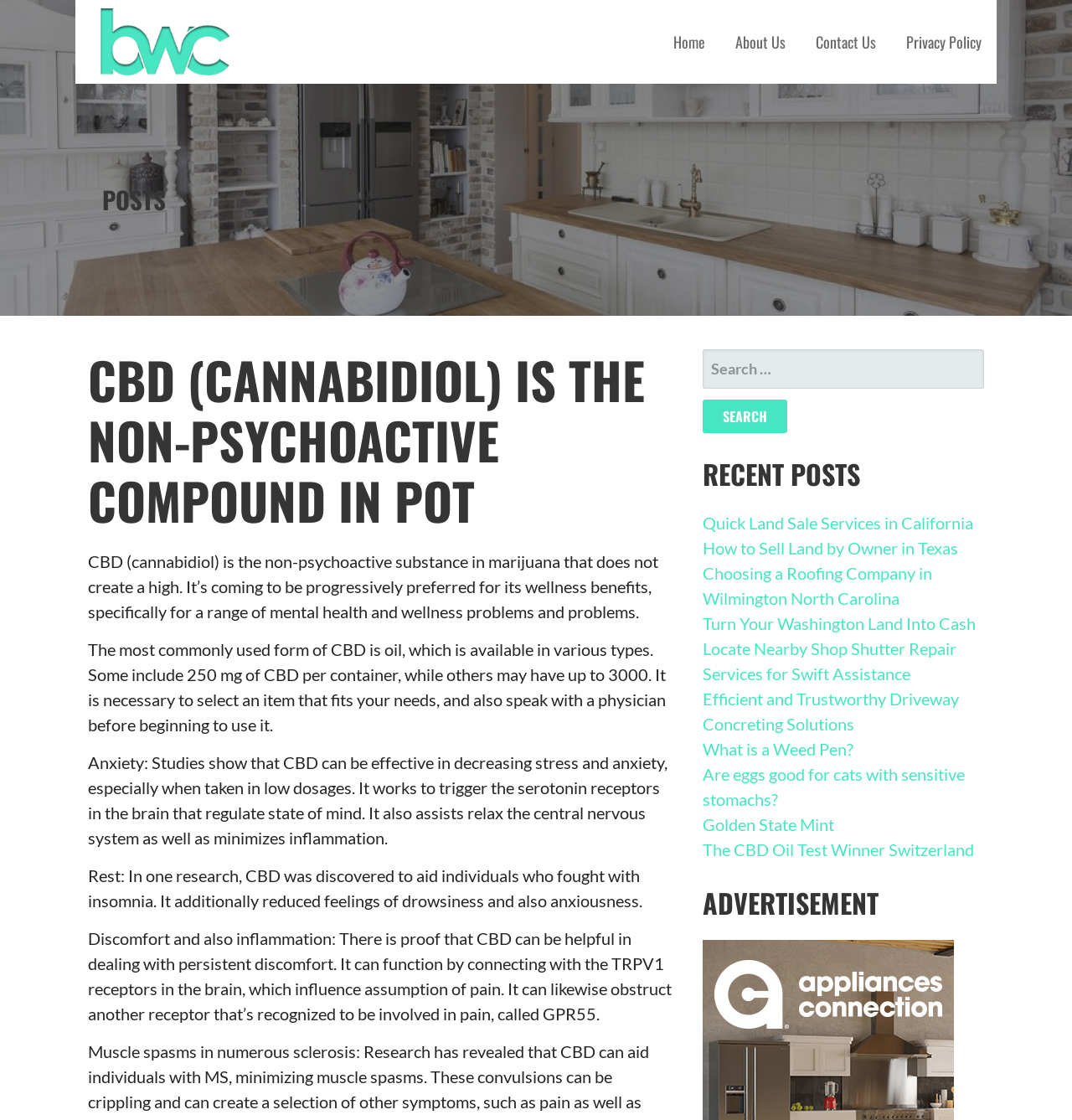Please find the bounding box for the following UI element description. Provide the coordinates in (top-left x, top-left y, bottom-right x, bottom-right y) format, with values between 0 and 1: parent_node: BEST WOOD COUNTERTOPS WISCONSIN

[0.082, 0.0, 0.273, 0.075]